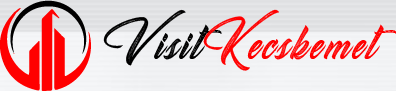Offer an in-depth caption that covers the entire scene depicted in the image.

The image features a stylized logo for "Visit Kecskemét," prominently displaying "Visit" in a bold black font, followed by "Kecskemét" in an elegant red script. The background is characterized by a sleek gray pattern, enhancing the modern aesthetic of the design. The logo likely represents a tourism initiative aimed at promoting travel and activities in Kecskemét, a city known for its rich culture and attractions. This visually appealing branding reflects the city's vibrant character and invites exploration.